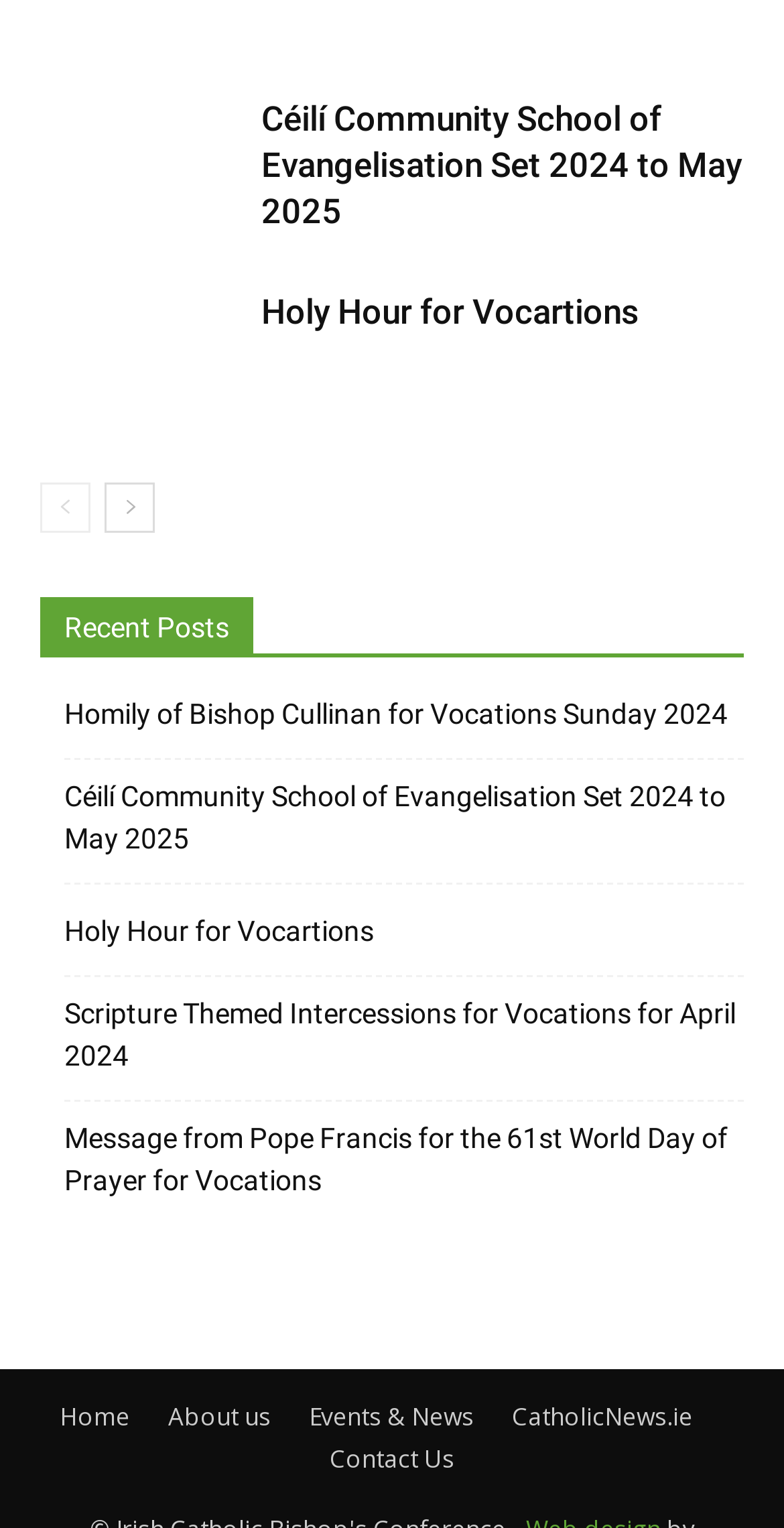Is there a way to navigate to the previous page?
Look at the image and provide a short answer using one word or a phrase.

Yes